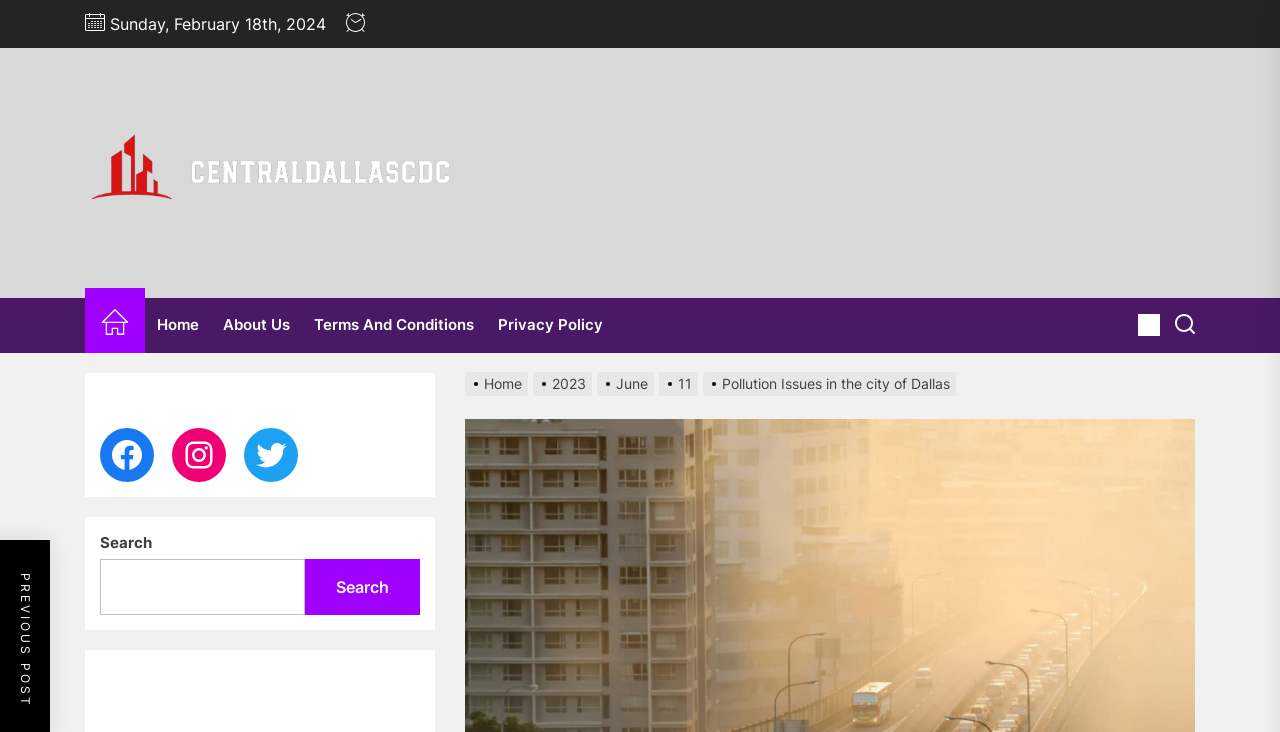Respond to the question below with a single word or phrase: What is the name of the organization?

Central Dallas CDC